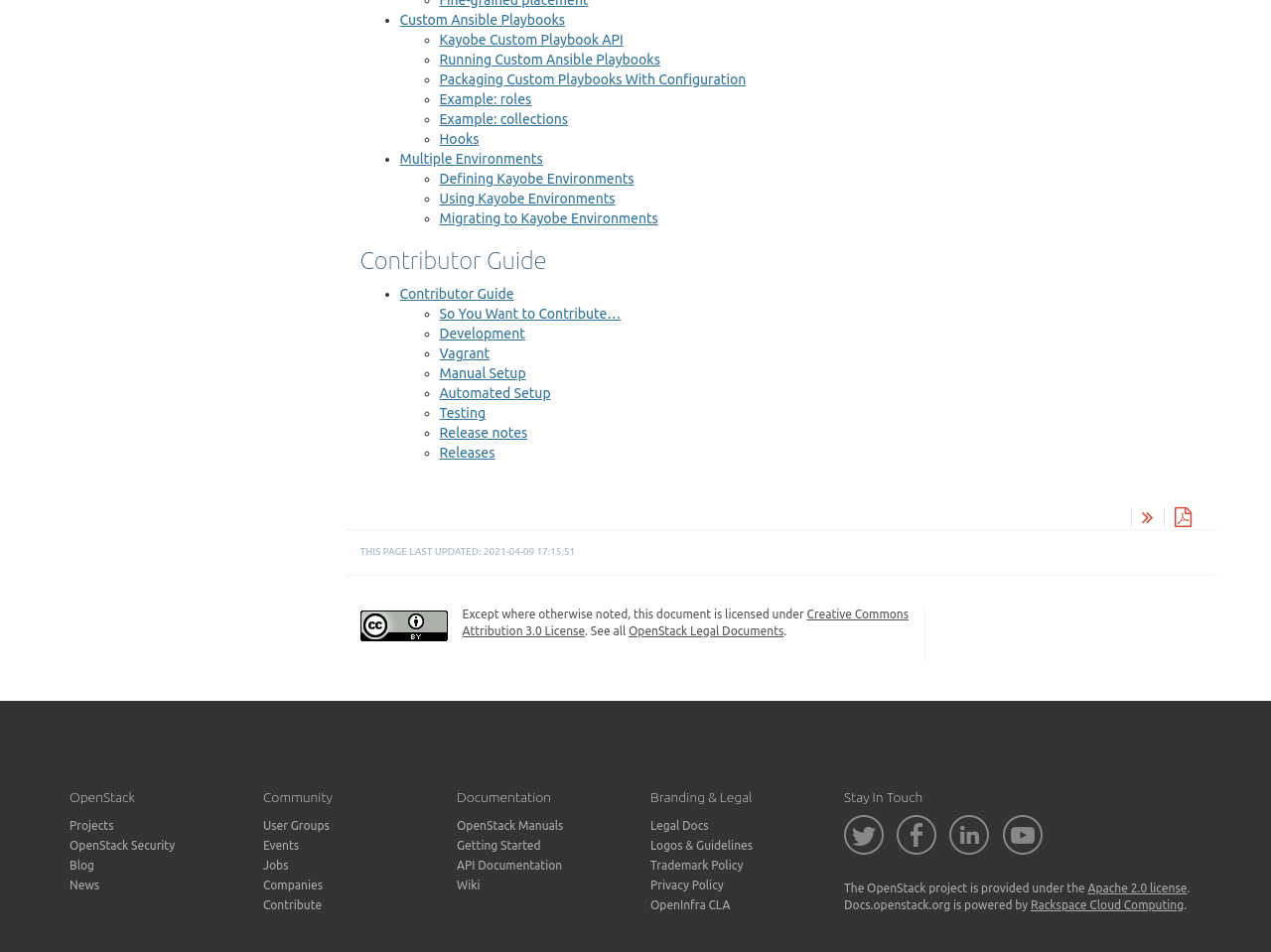Please provide a detailed answer to the question below based on the screenshot: 
What is the second link under the 'Community' heading?

I found the second link under the 'Community' heading by looking at the list markers and links below it, which are 'User Groups', 'Events', 'Jobs', 'Companies', and 'Contribute'.